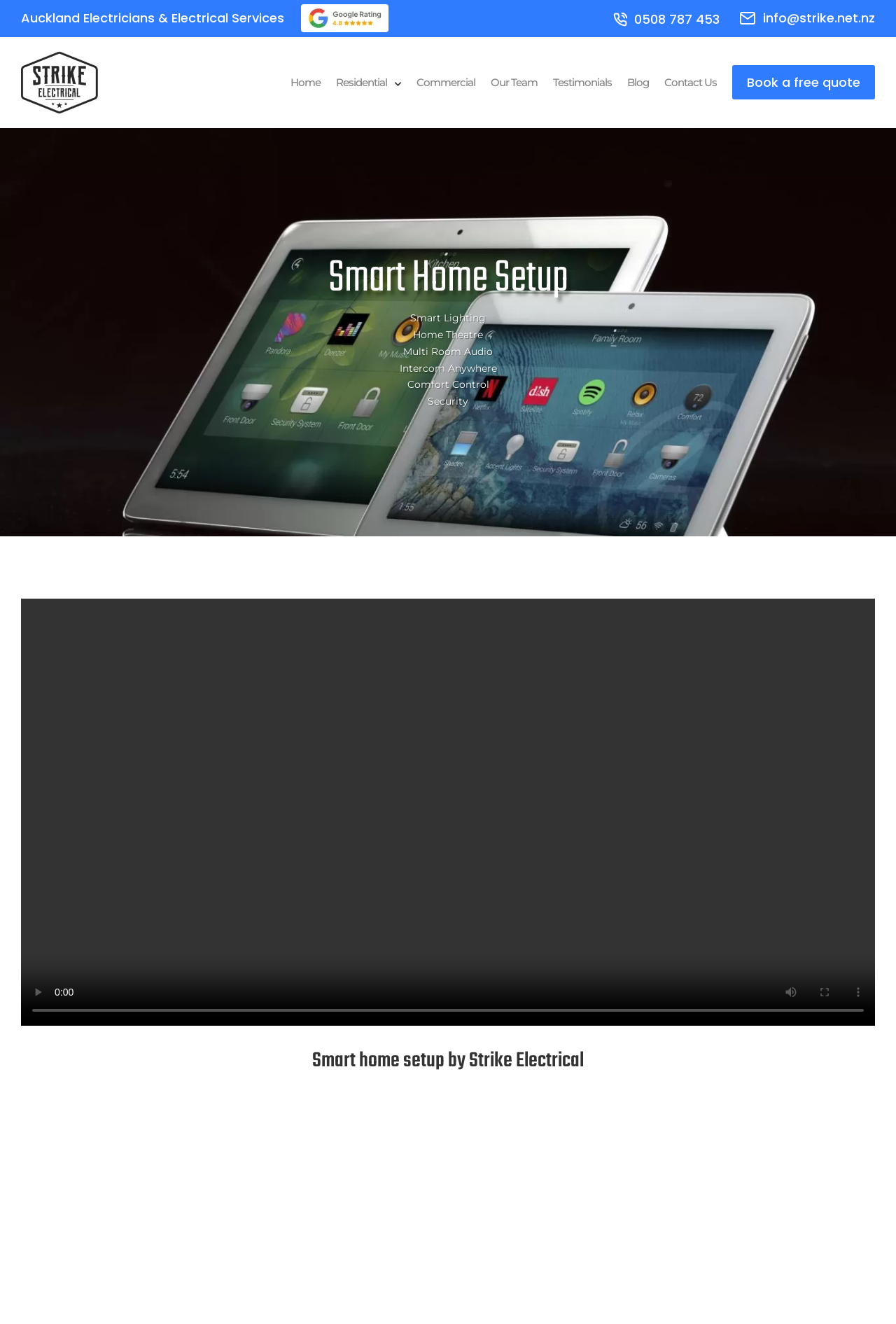Using the information shown in the image, answer the question with as much detail as possible: How can I contact Strike Electrical via email?

I found the email address by looking at the link element with the text 'Email info@strike.net.nz' and its corresponding image element with the text 'Email'.